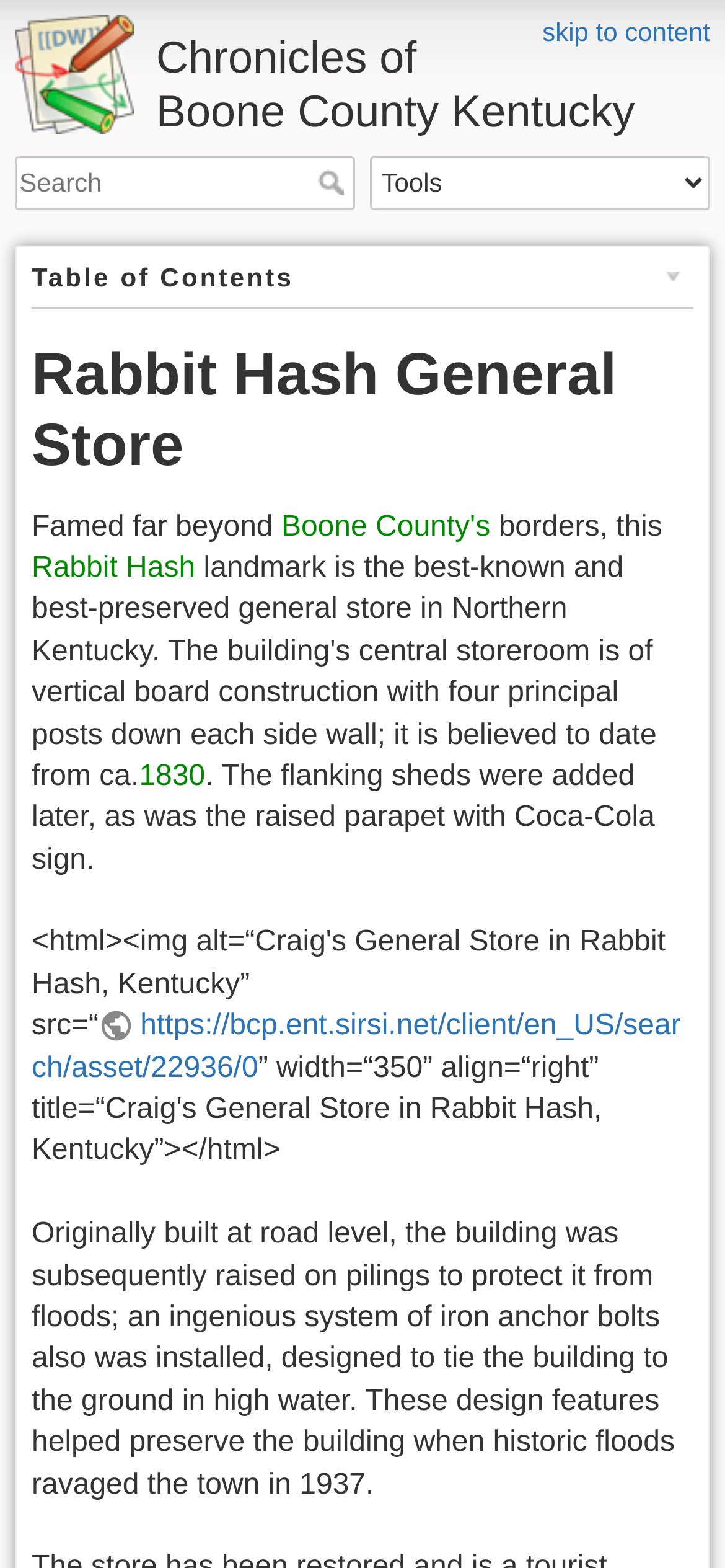Identify the bounding box coordinates of the part that should be clicked to carry out this instruction: "Go to the Crikey website".

None